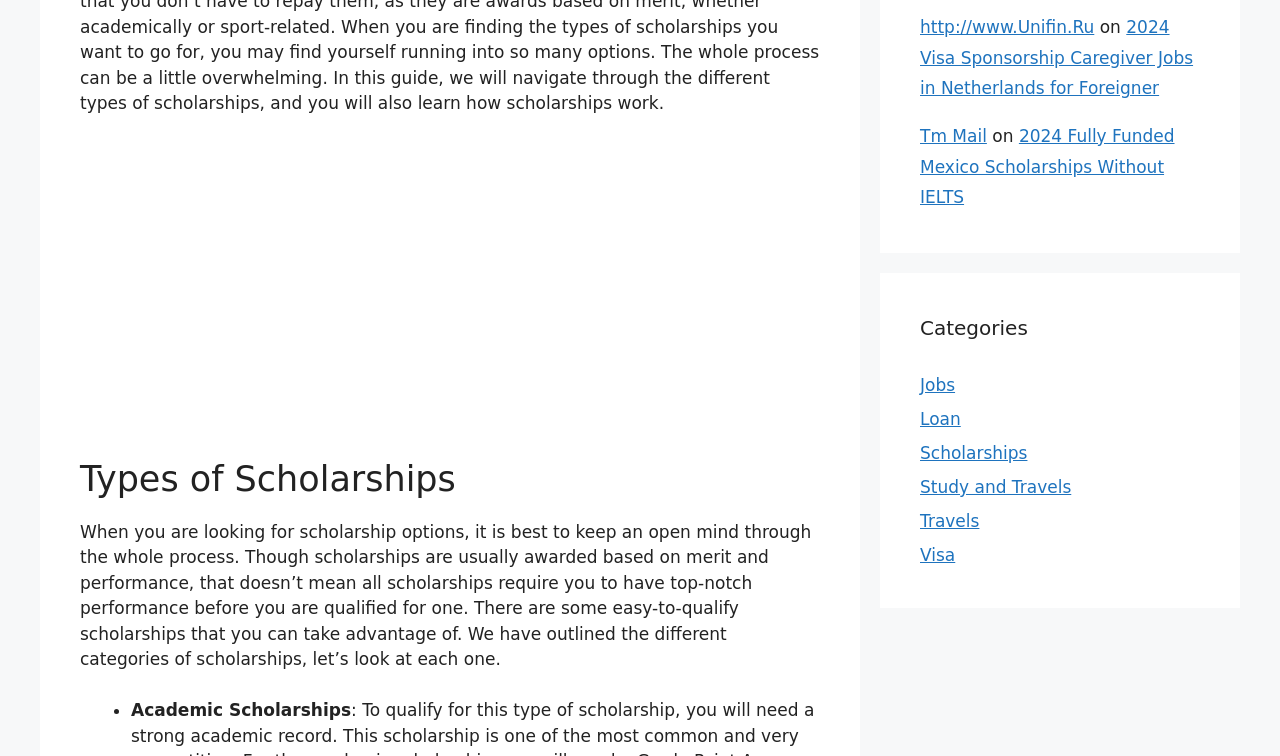Can you specify the bounding box coordinates for the region that should be clicked to fulfill this instruction: "Learn about the role of Artificial Intelligence in Imaging of Osteoarthritis".

None